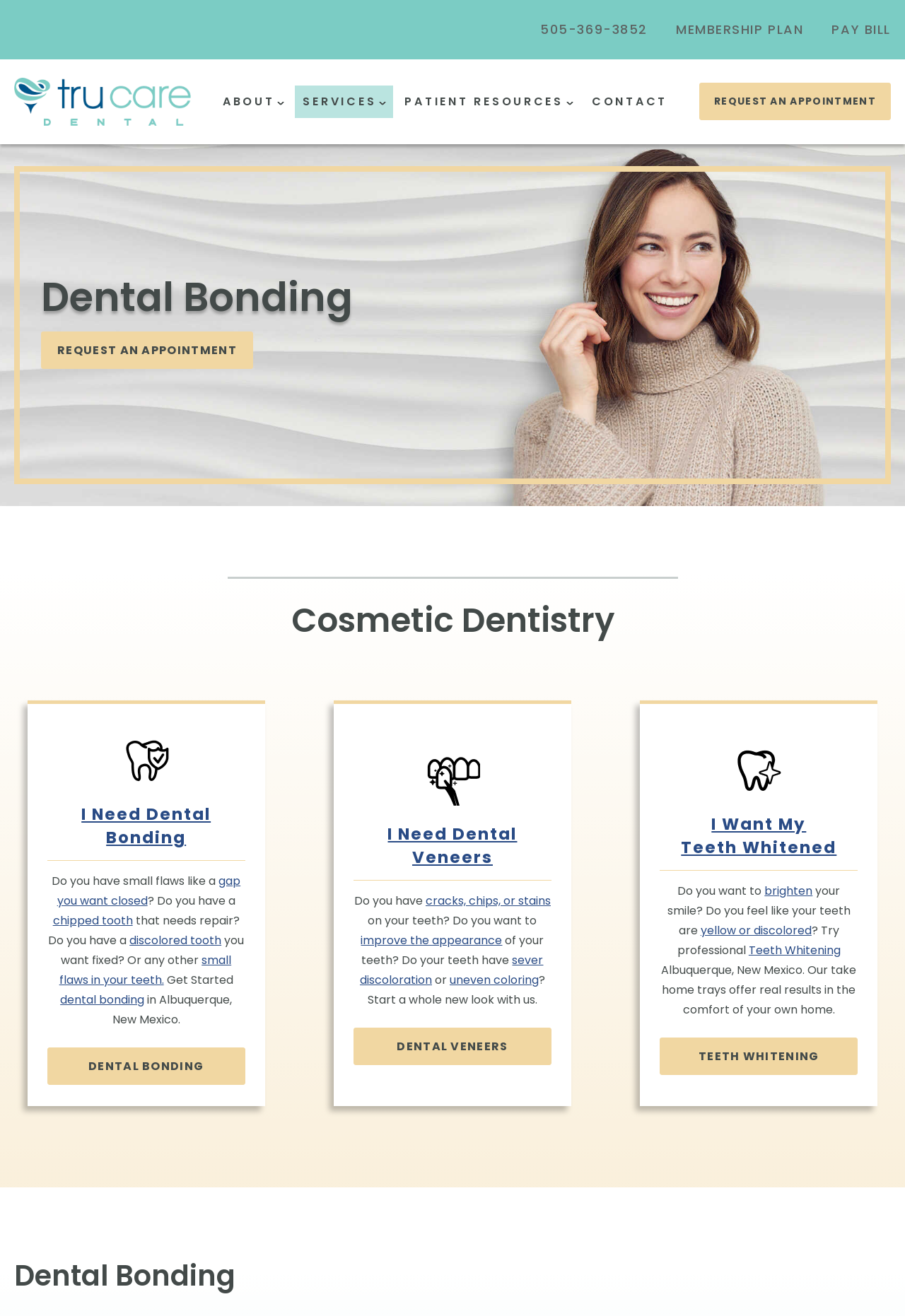What is the phone number to call for an appointment?
Can you provide a detailed and comprehensive answer to the question?

I found the phone number by looking at the top navigation bar, where there is a link with the text '505-369-3852'.